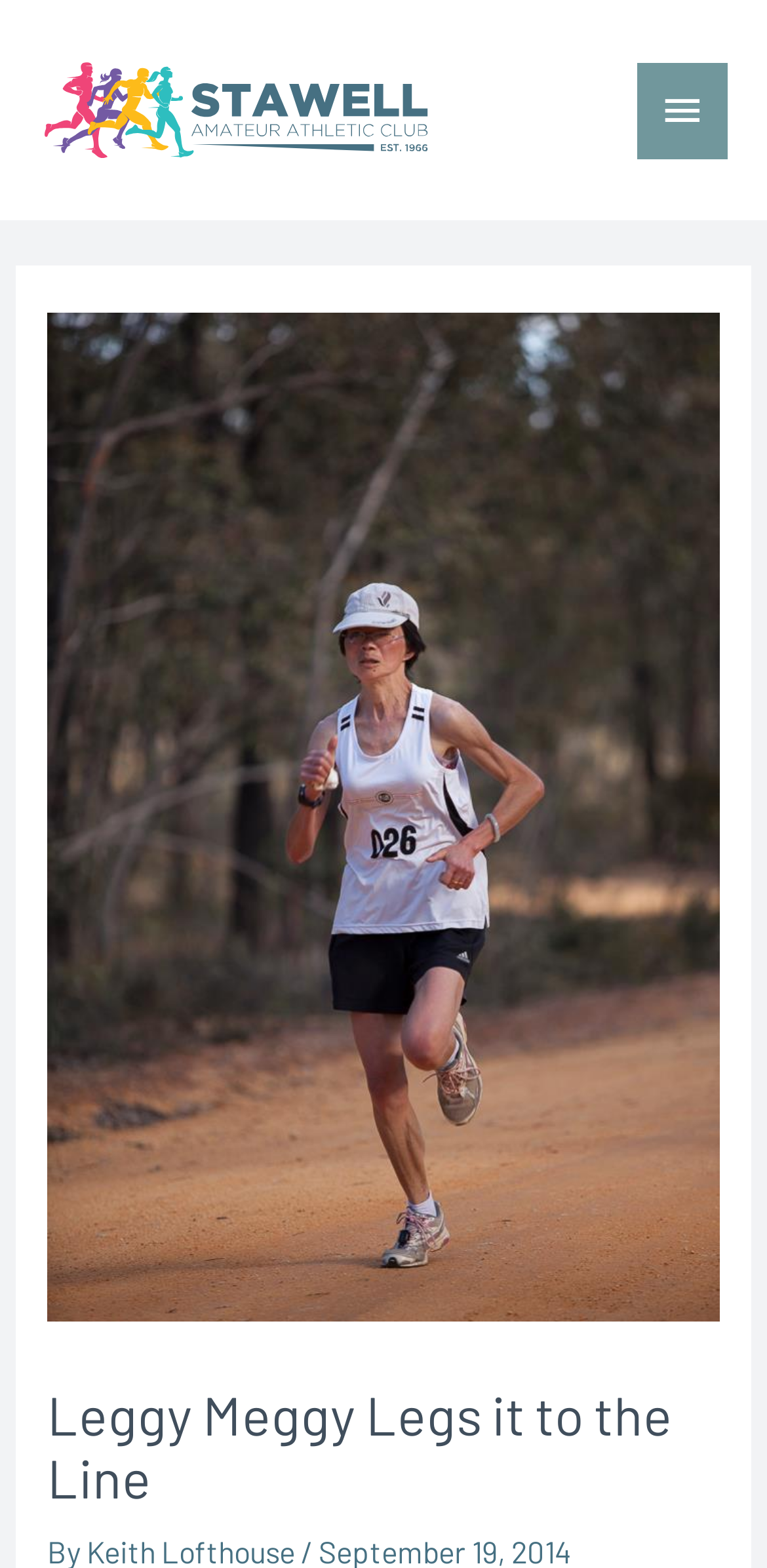Using the provided element description, identify the bounding box coordinates as (top-left x, top-left y, bottom-right x, bottom-right y). Ensure all values are between 0 and 1. Description: alt="Stawell Amateur Athletic Club"

[0.051, 0.055, 0.564, 0.079]